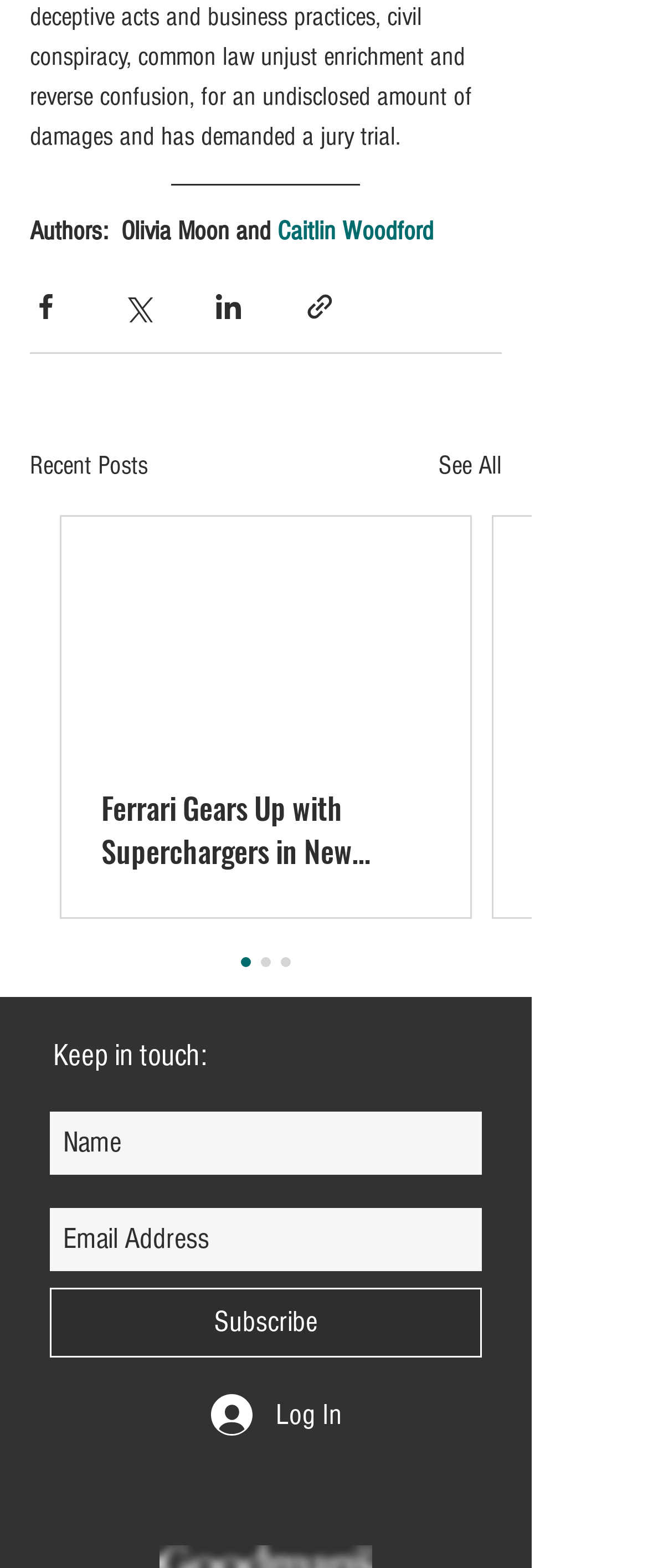What is the section below the 'Recent Posts' heading?
Provide a short answer using one word or a brief phrase based on the image.

Article list